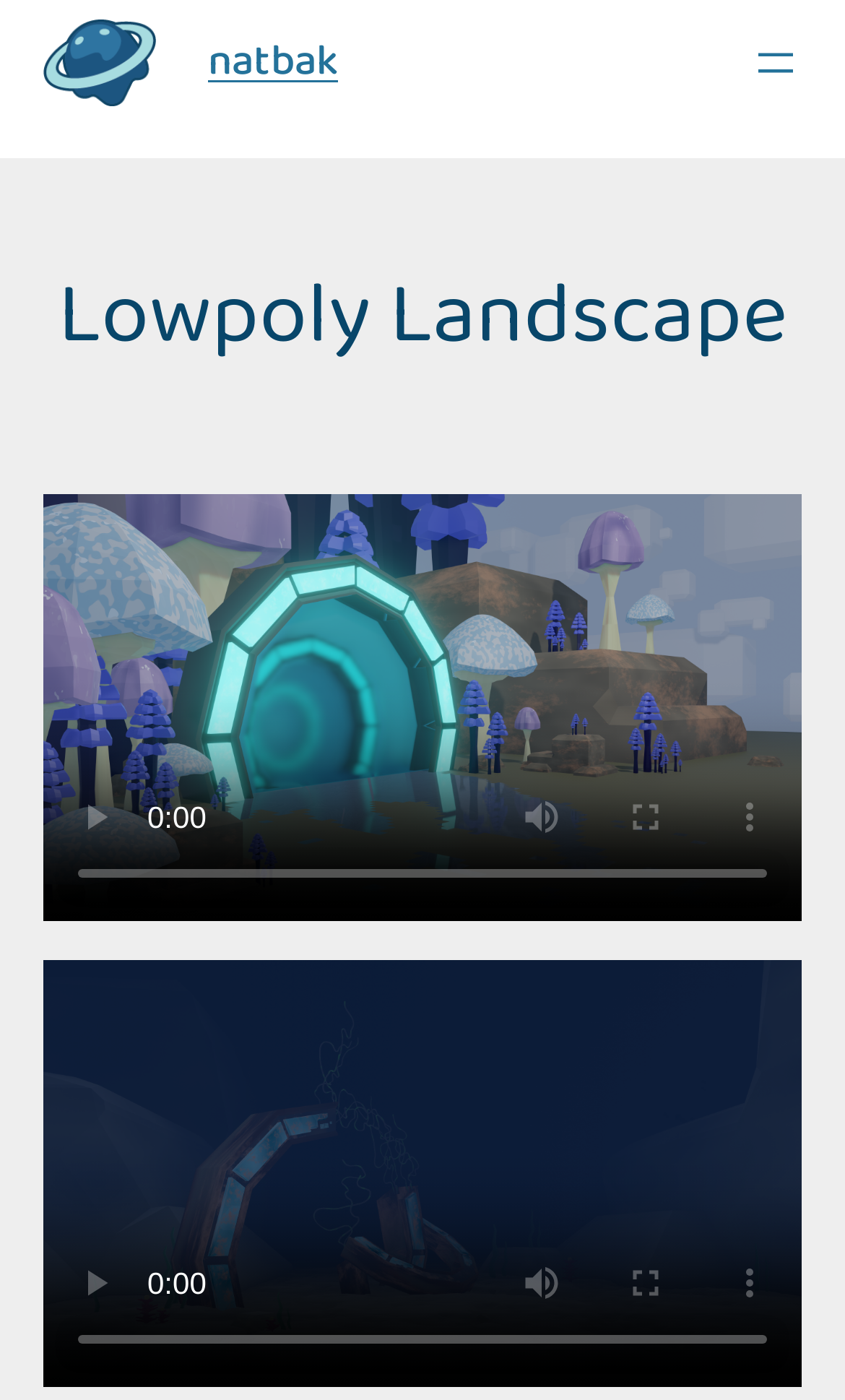Explain the contents of the webpage comprehensively.

The webpage is about animations of low-poly landscapes that narrate a portal in its past and present state. At the top-left corner, there is a link and an image with the text "natbak". Below this, there is a heading with the same text "natbak". 

On the top-right corner, there is a navigation menu with a button labeled "Open menu". Next to it, there is a heading with the text "Lowpoly Landscape". 

Below the navigation menu, there are two figures, each containing a set of buttons and a slider. The buttons are labeled "play", "mute", "enter full screen", and "show more media controls", but they are all disabled. The slider is a video time scrubber, also disabled, showing the elapsed time as 0:00. The two figures are positioned side by side, with the first one taking up the top half and the second one taking up the bottom half of the page.